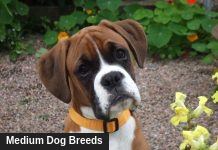What is the category of dog breeds that the Boxer belongs to?
Based on the screenshot, respond with a single word or phrase.

Medium Dog Breeds